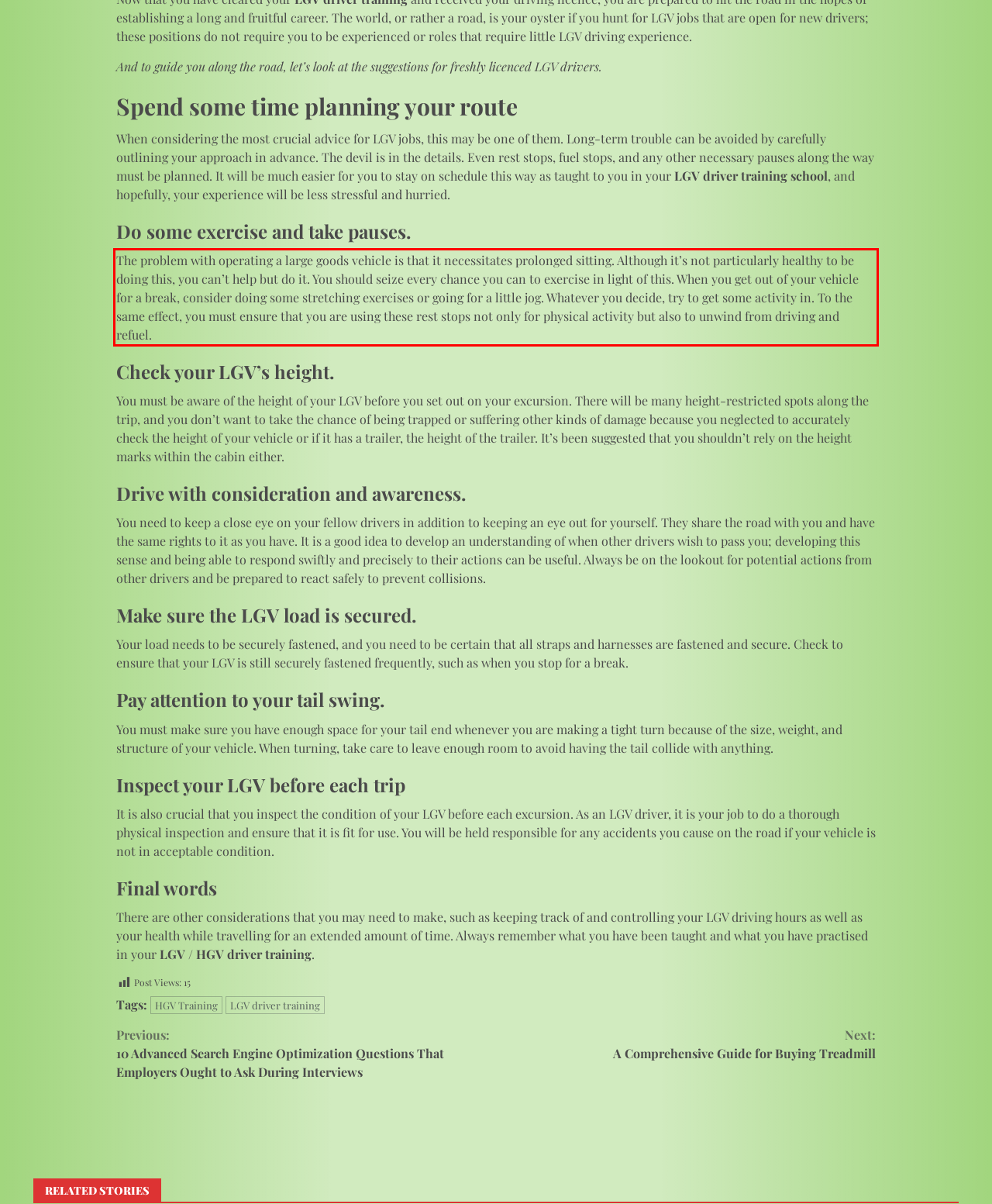You are provided with a webpage screenshot that includes a red rectangle bounding box. Extract the text content from within the bounding box using OCR.

The problem with operating a large goods vehicle is that it necessitates prolonged sitting. Although it’s not particularly healthy to be doing this, you can’t help but do it. You should seize every chance you can to exercise in light of this. When you get out of your vehicle for a break, consider doing some stretching exercises or going for a little jog. Whatever you decide, try to get some activity in. To the same effect, you must ensure that you are using these rest stops not only for physical activity but also to unwind from driving and refuel.